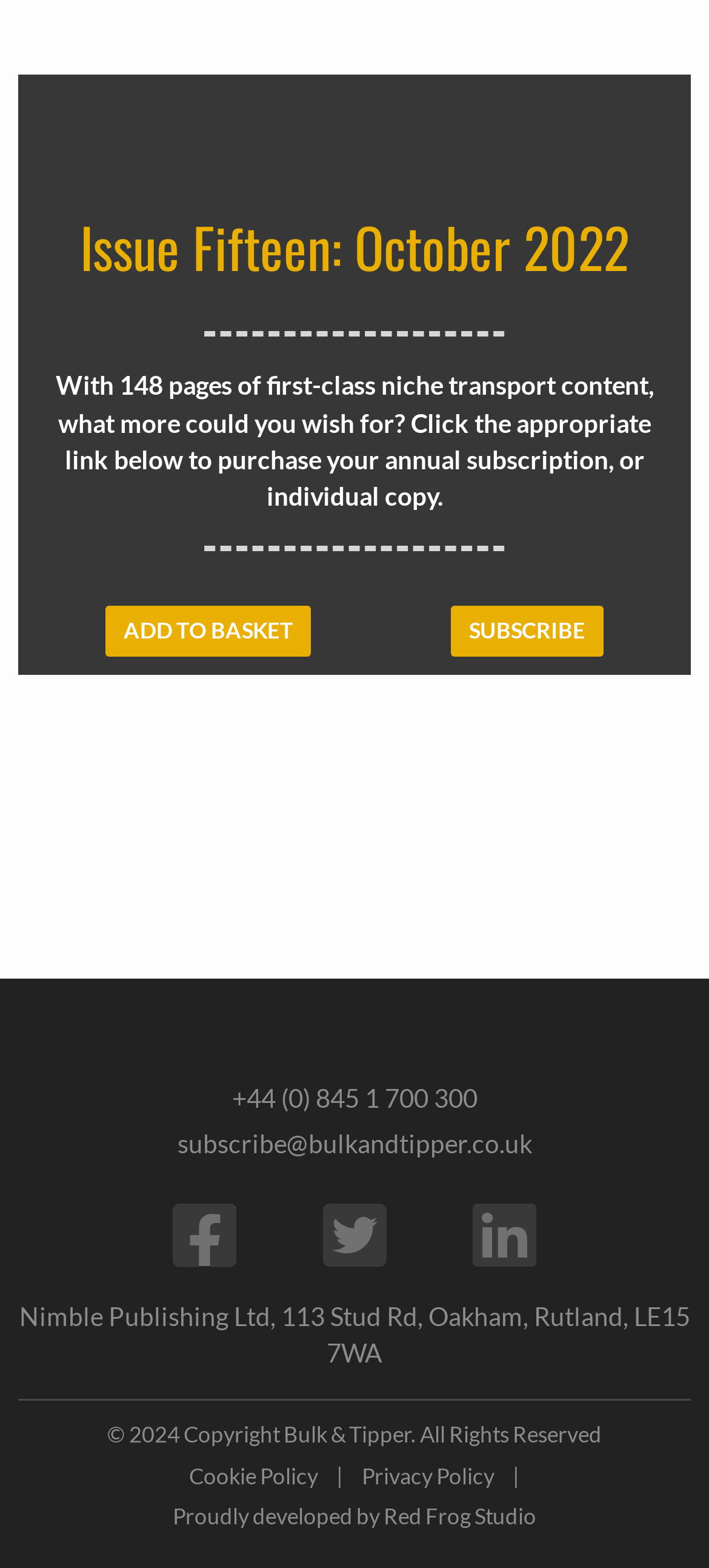Please give a one-word or short phrase response to the following question: 
What is the title of the current issue?

Issue Fifteen